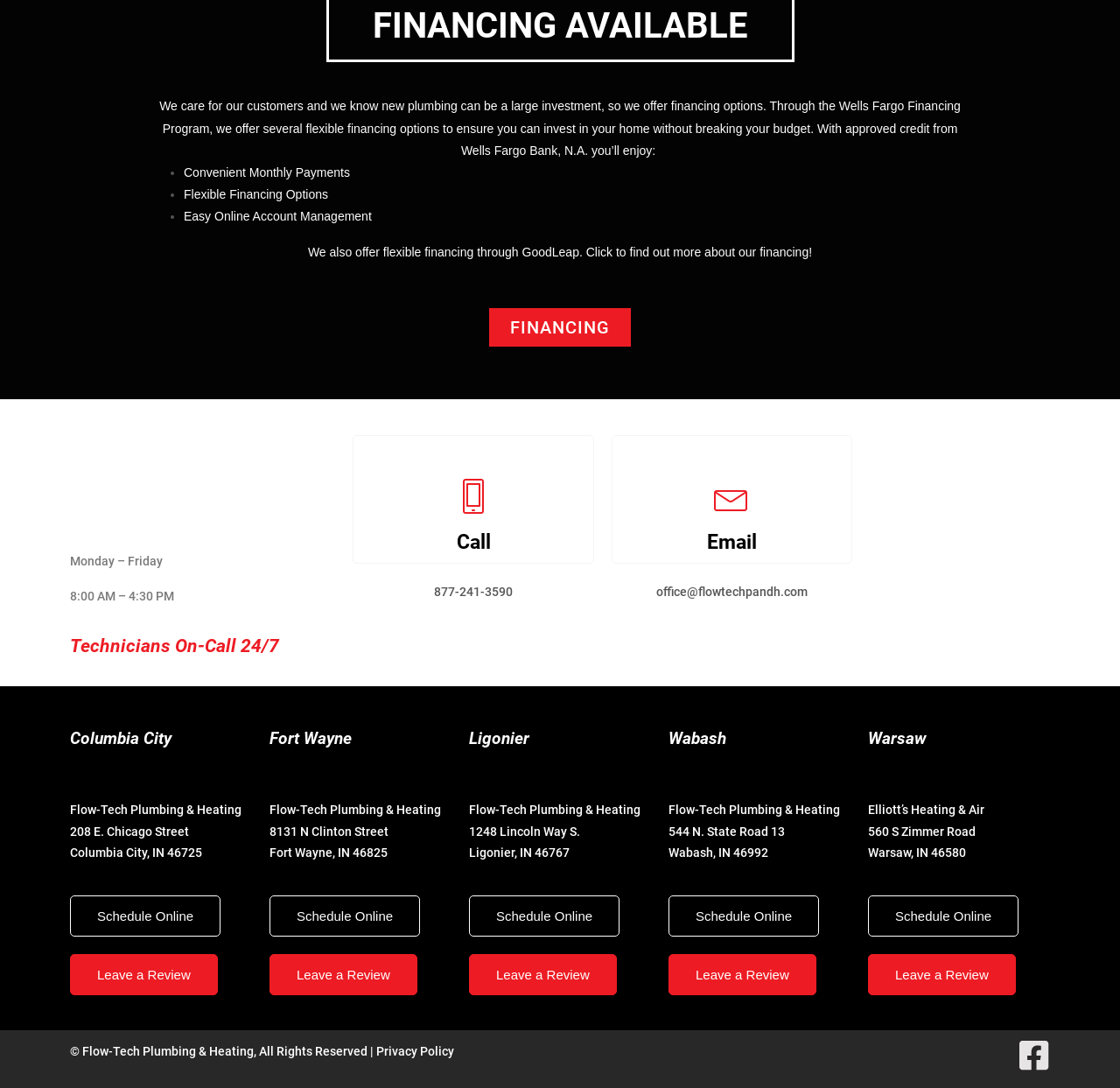Please answer the following question using a single word or phrase: 
What are the office hours?

Monday - Friday, 8:00 AM - 4:30 PM